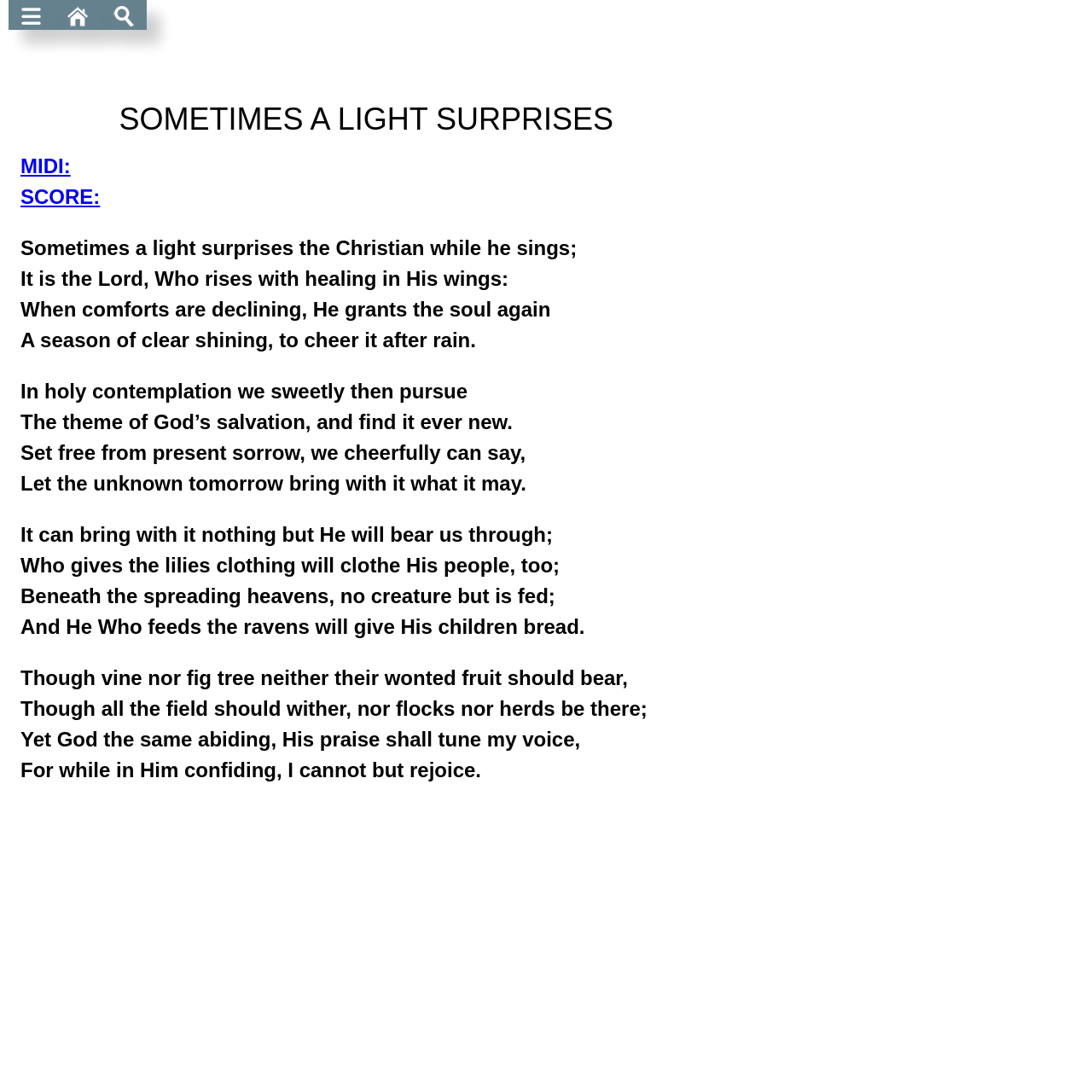Provide a one-word or short-phrase answer to the question:
What is the title of the poem?

Sometimes a light surprises